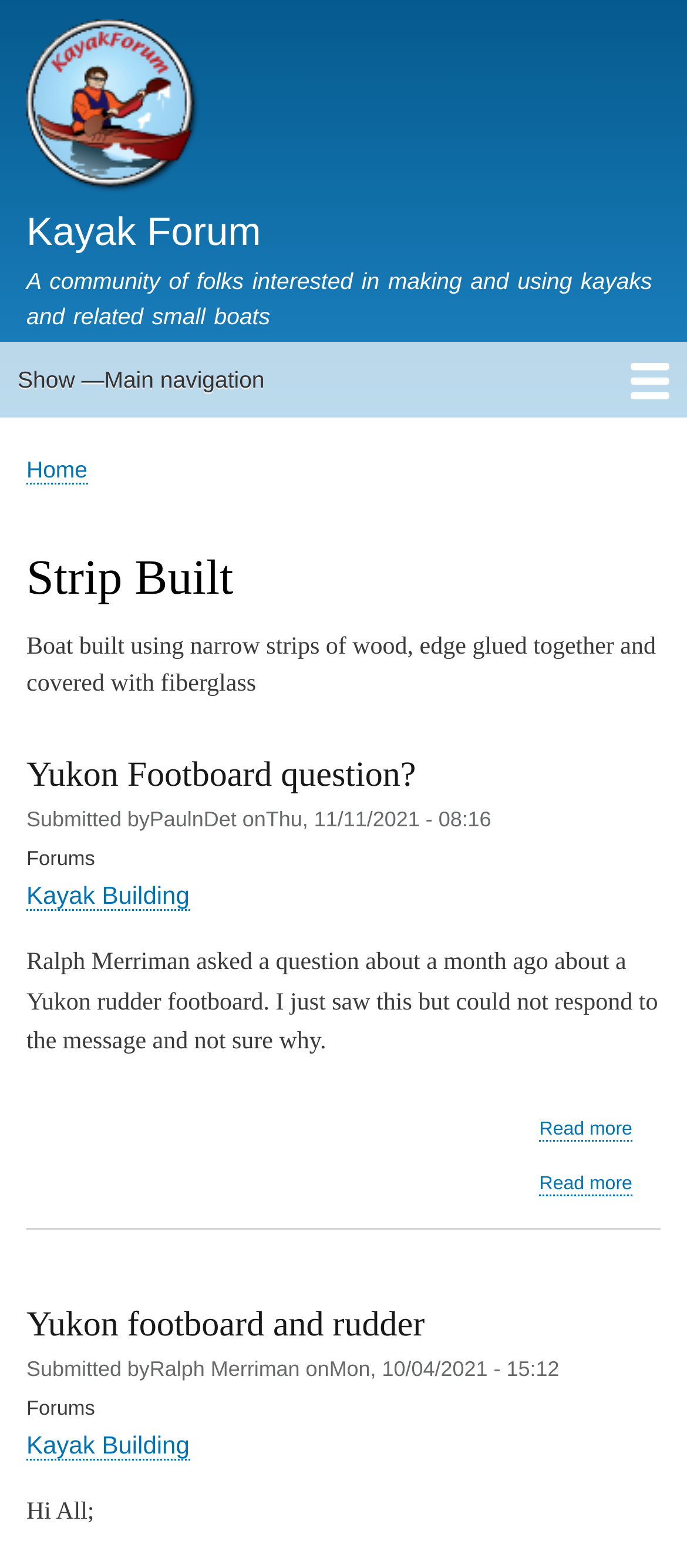Locate the bounding box coordinates of the item that should be clicked to fulfill the instruction: "Go to 'The Forum'".

[0.013, 0.271, 0.987, 0.319]